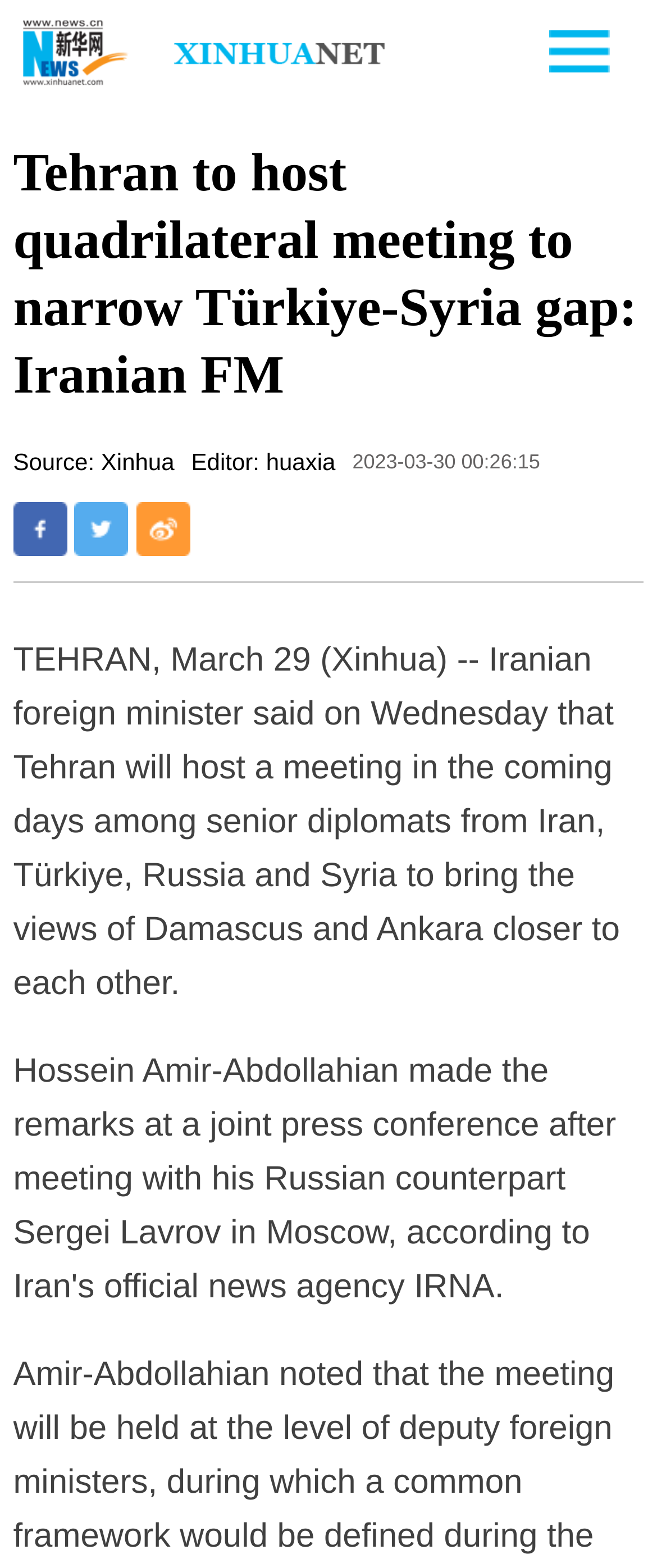What is the purpose of the upcoming meeting?
Look at the image and respond with a single word or a short phrase.

to bring views closer